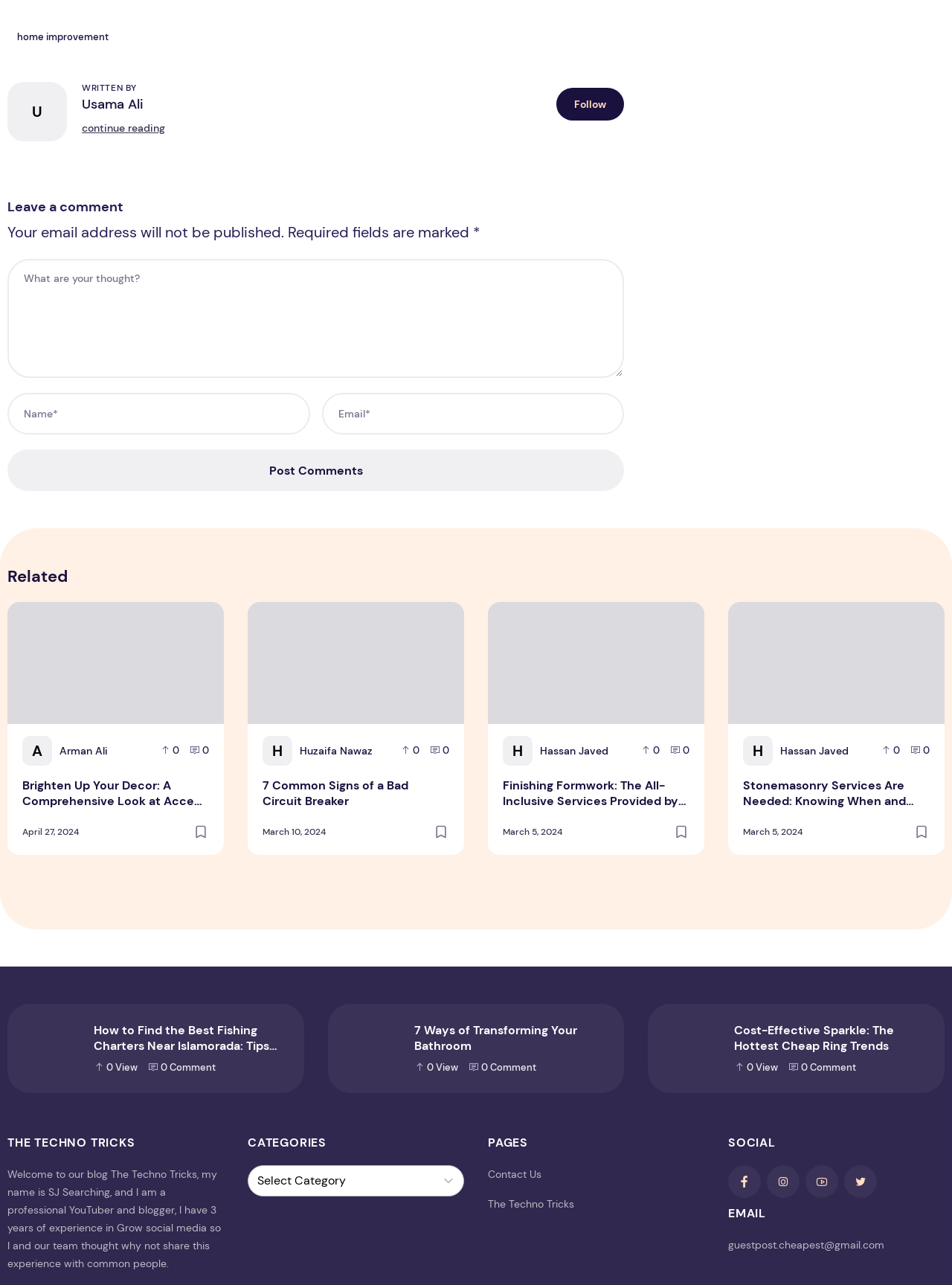Please specify the bounding box coordinates in the format (top-left x, top-left y, bottom-right x, bottom-right y), with values ranging from 0 to 1. Identify the bounding box for the UI component described as follows: guestpost.cheapest@gmail.com

[0.765, 0.964, 0.929, 0.974]